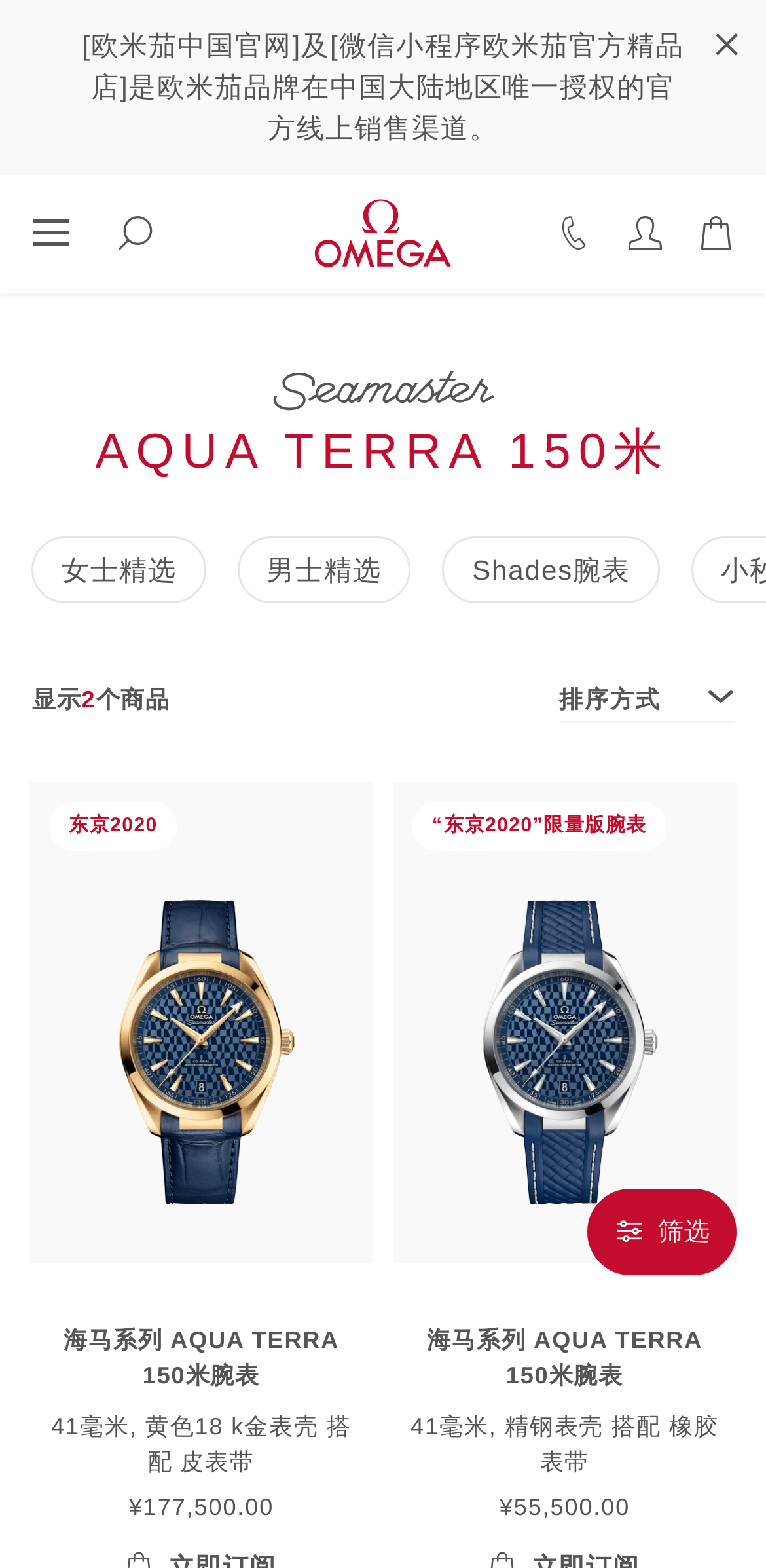Please provide the bounding box coordinates for the element that needs to be clicked to perform the following instruction: "View the shopping bag". The coordinates should be given as four float numbers between 0 and 1, i.e., [left, top, right, bottom].

[0.897, 0.124, 0.979, 0.174]